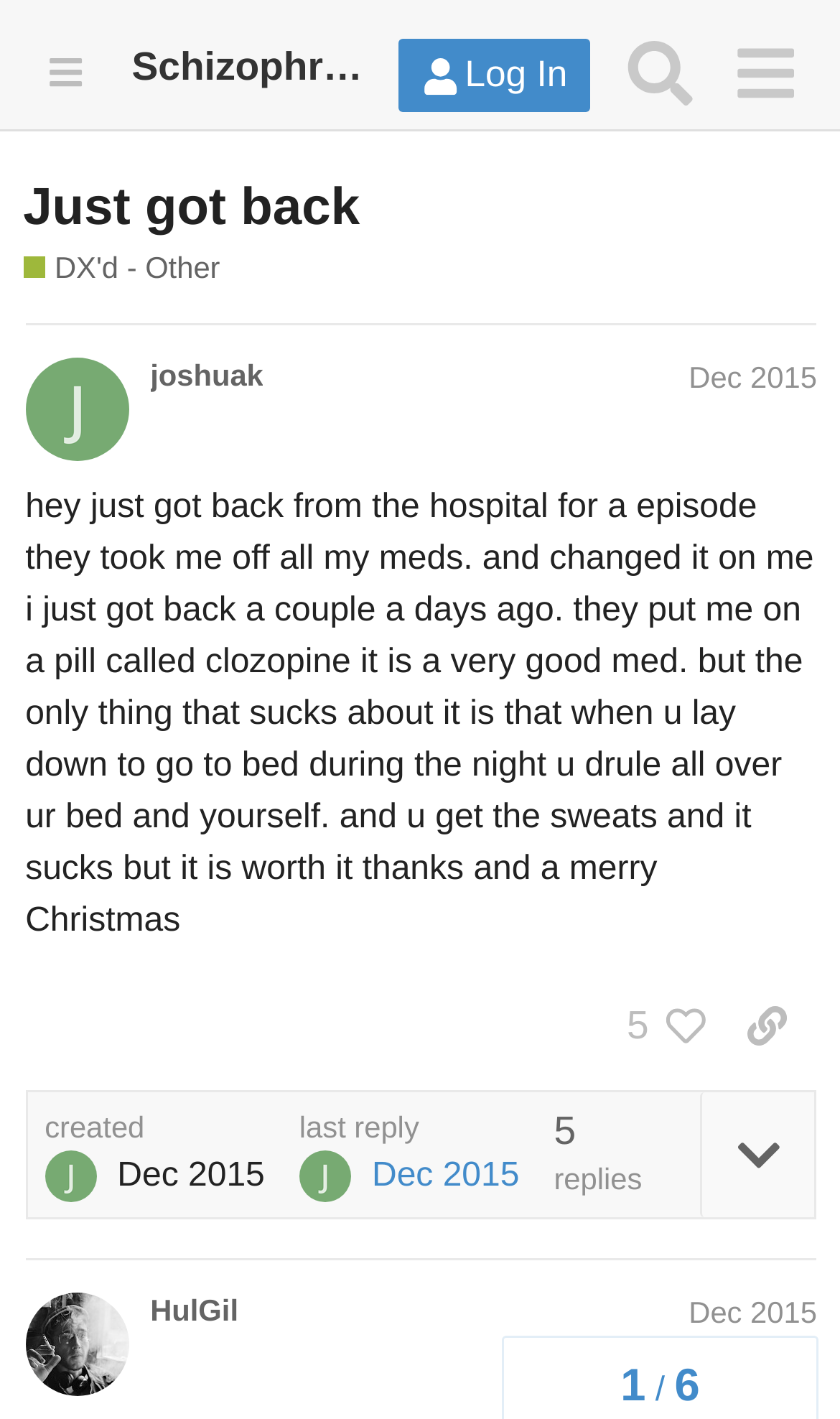Use the details in the image to answer the question thoroughly: 
What is the name of the medication mentioned in the post?

I read the text of the first post and found a mention of a medication called clozopine, which is described as a good medication but with some side effects.